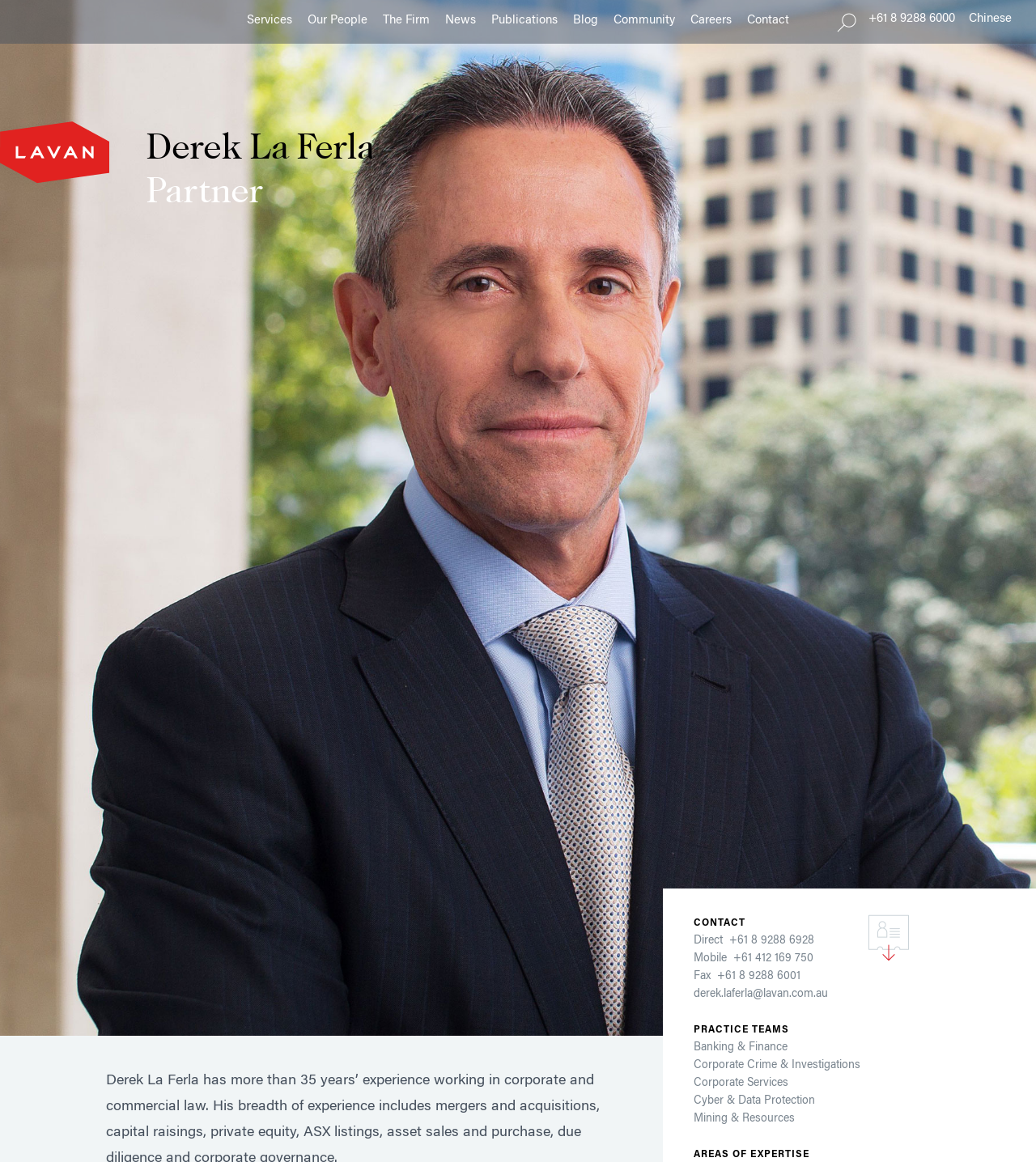What are the areas of expertise of the law partner?
Based on the image, provide your answer in one word or phrase.

Banking & Finance, Corporate Crime & Investigations, etc.